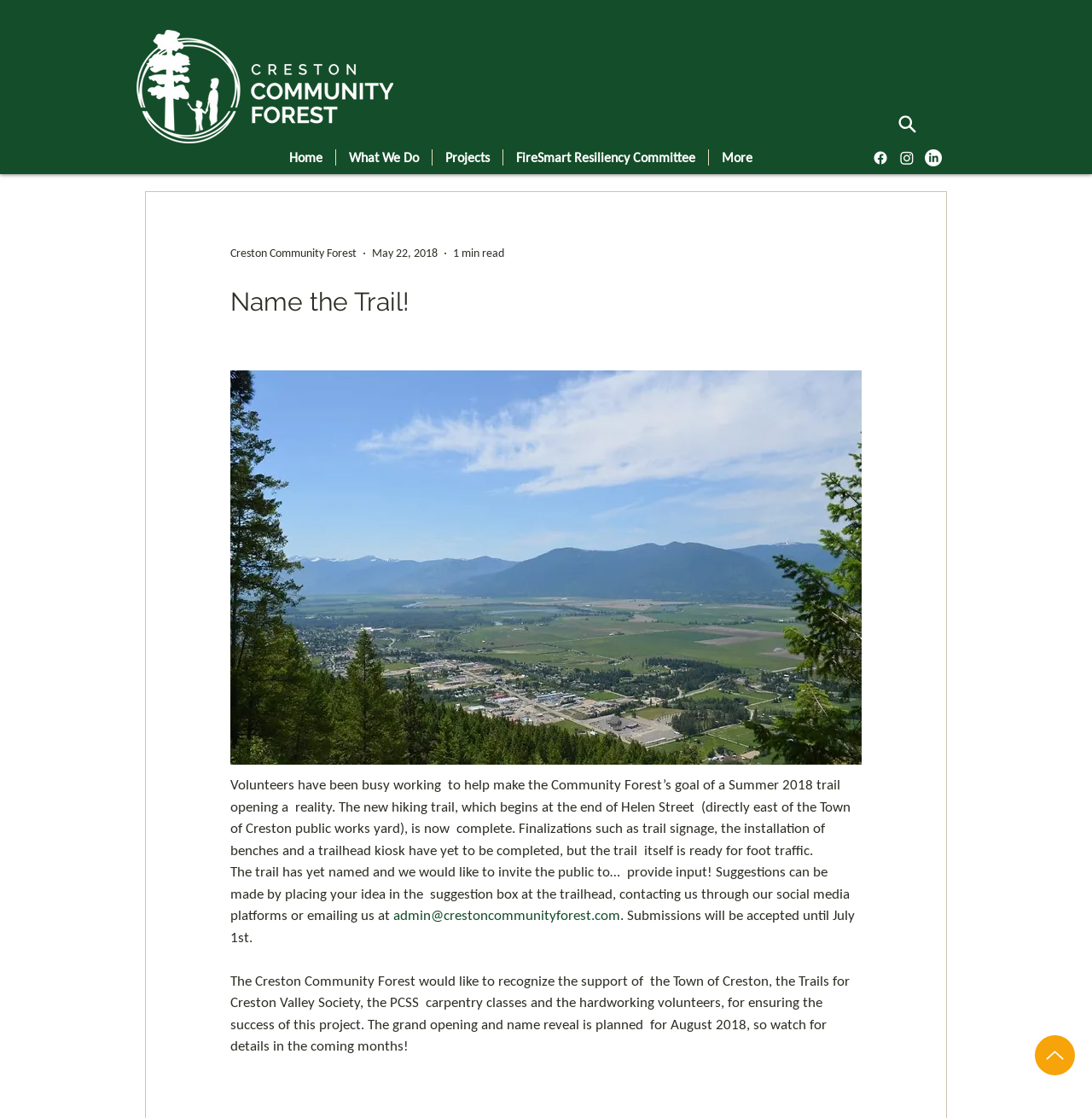What is the location of the trailhead?
Using the image, provide a concise answer in one word or a short phrase.

End of Helen Street